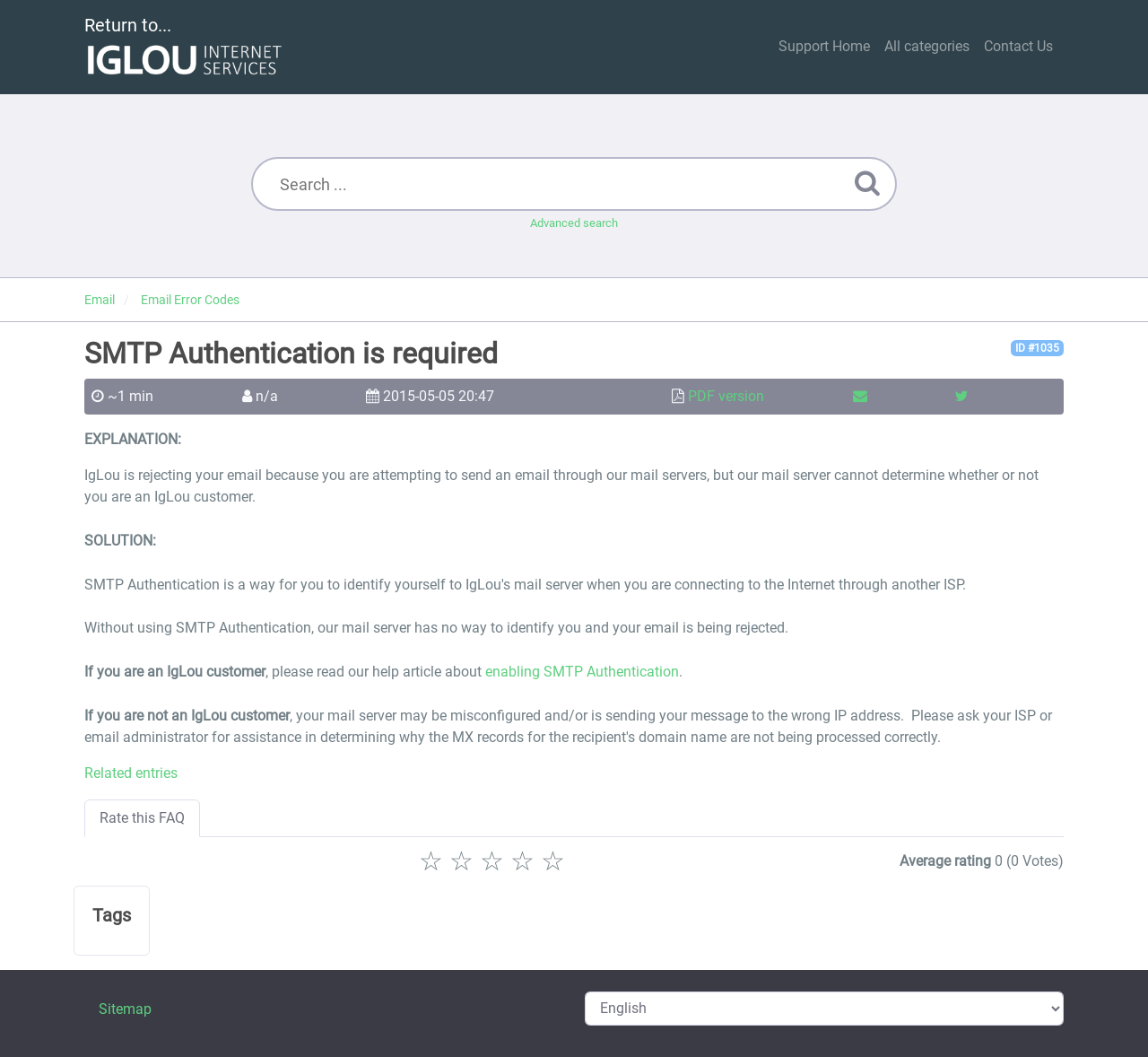What is the link at the top right corner?
Refer to the image and give a detailed answer to the query.

The link at the top right corner of the webpage is 'Return to...', which is likely a navigation link to return to a previous page or the homepage.